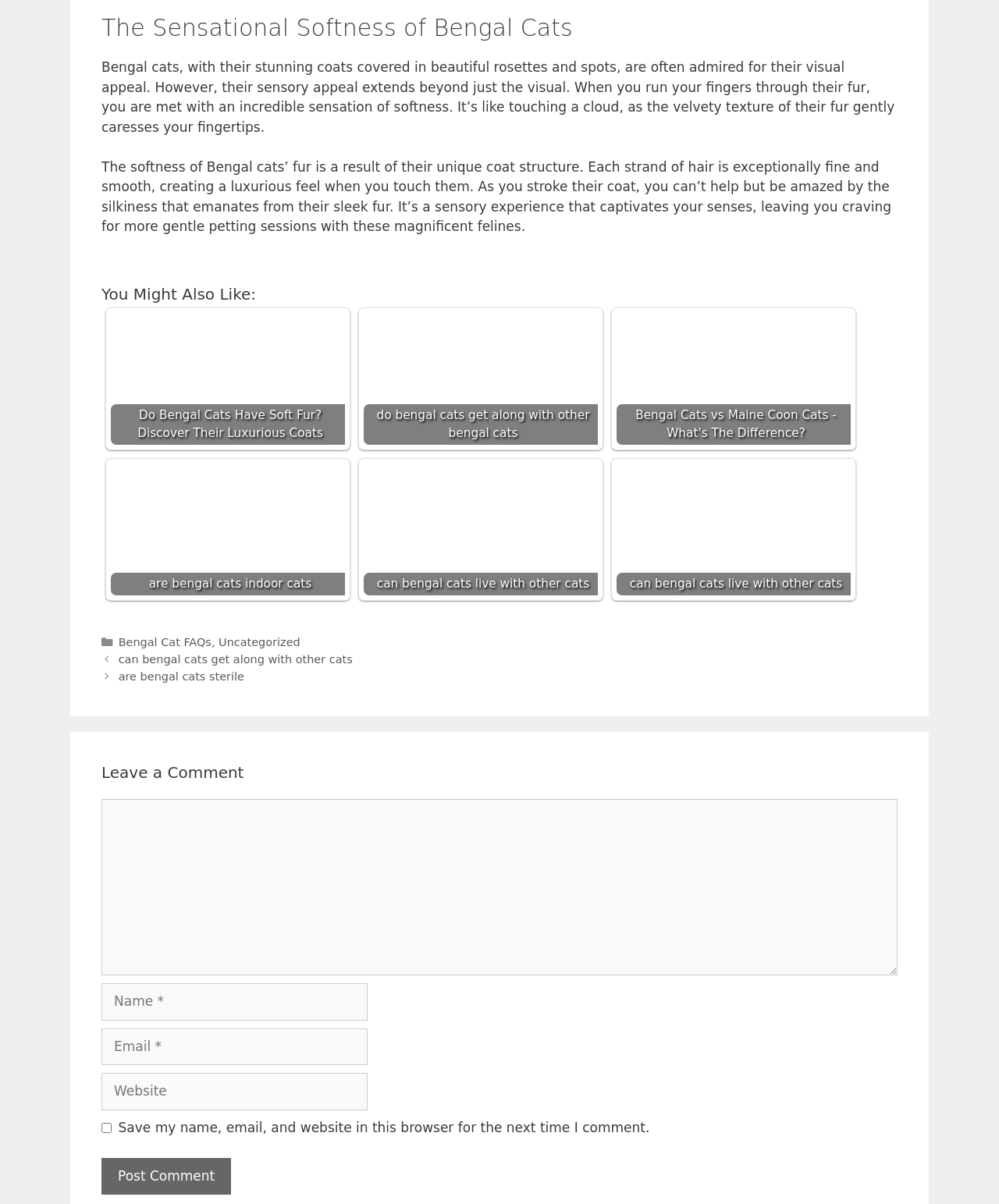Using the provided element description: "name="submit" value="Post Comment"", identify the bounding box coordinates. The coordinates should be four floats between 0 and 1 in the order [left, top, right, bottom].

[0.102, 0.962, 0.231, 0.993]